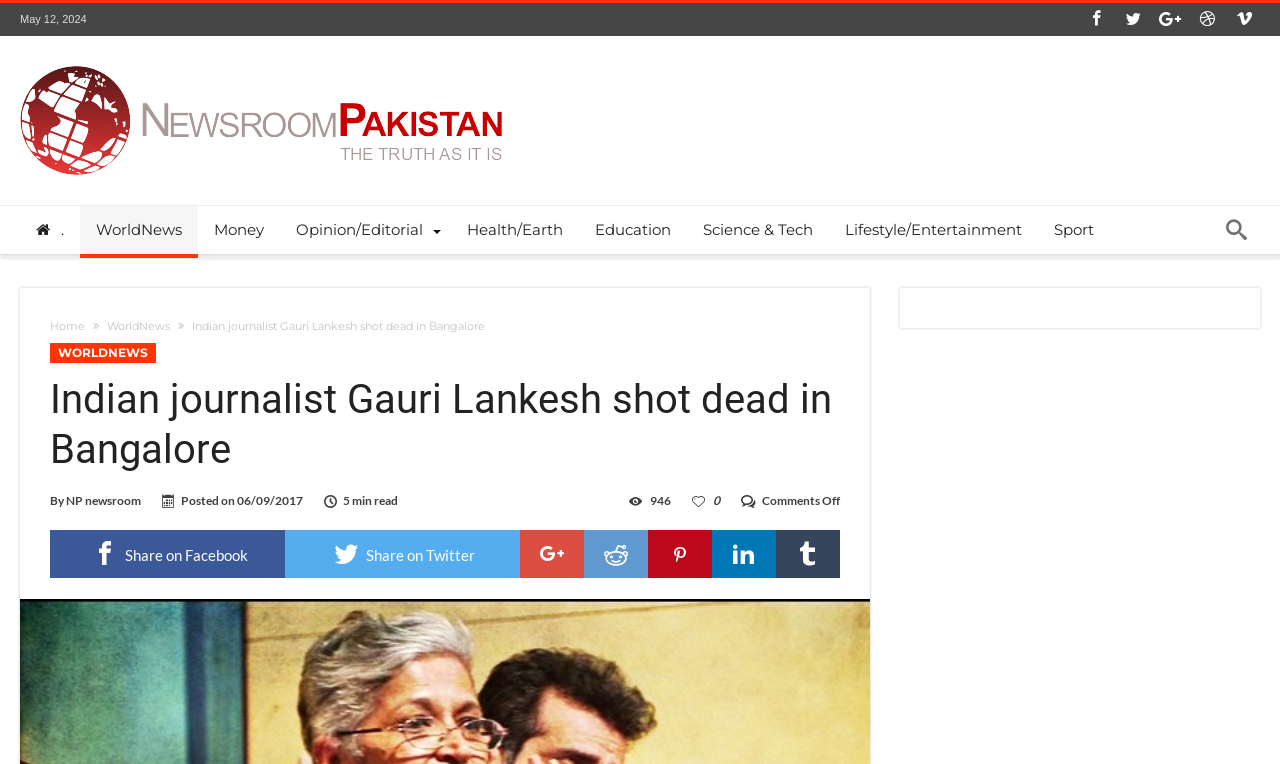Locate the bounding box coordinates of the region to be clicked to comply with the following instruction: "Read the WorldNews". The coordinates must be four float numbers between 0 and 1, in the form [left, top, right, bottom].

[0.062, 0.27, 0.155, 0.332]